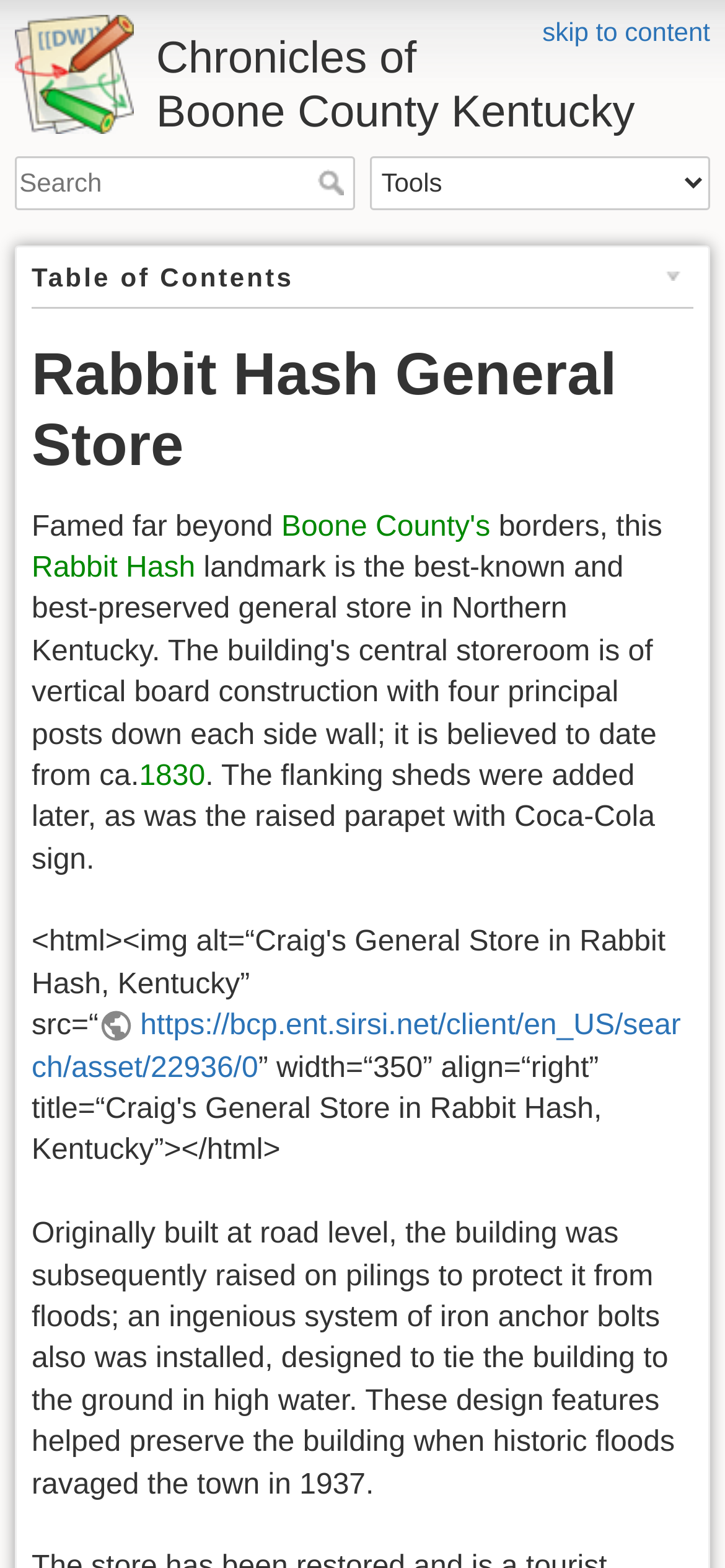Locate the bounding box of the UI element described by: "Chronicles of Boone County Kentucky" in the given webpage screenshot.

[0.021, 0.009, 0.979, 0.09]